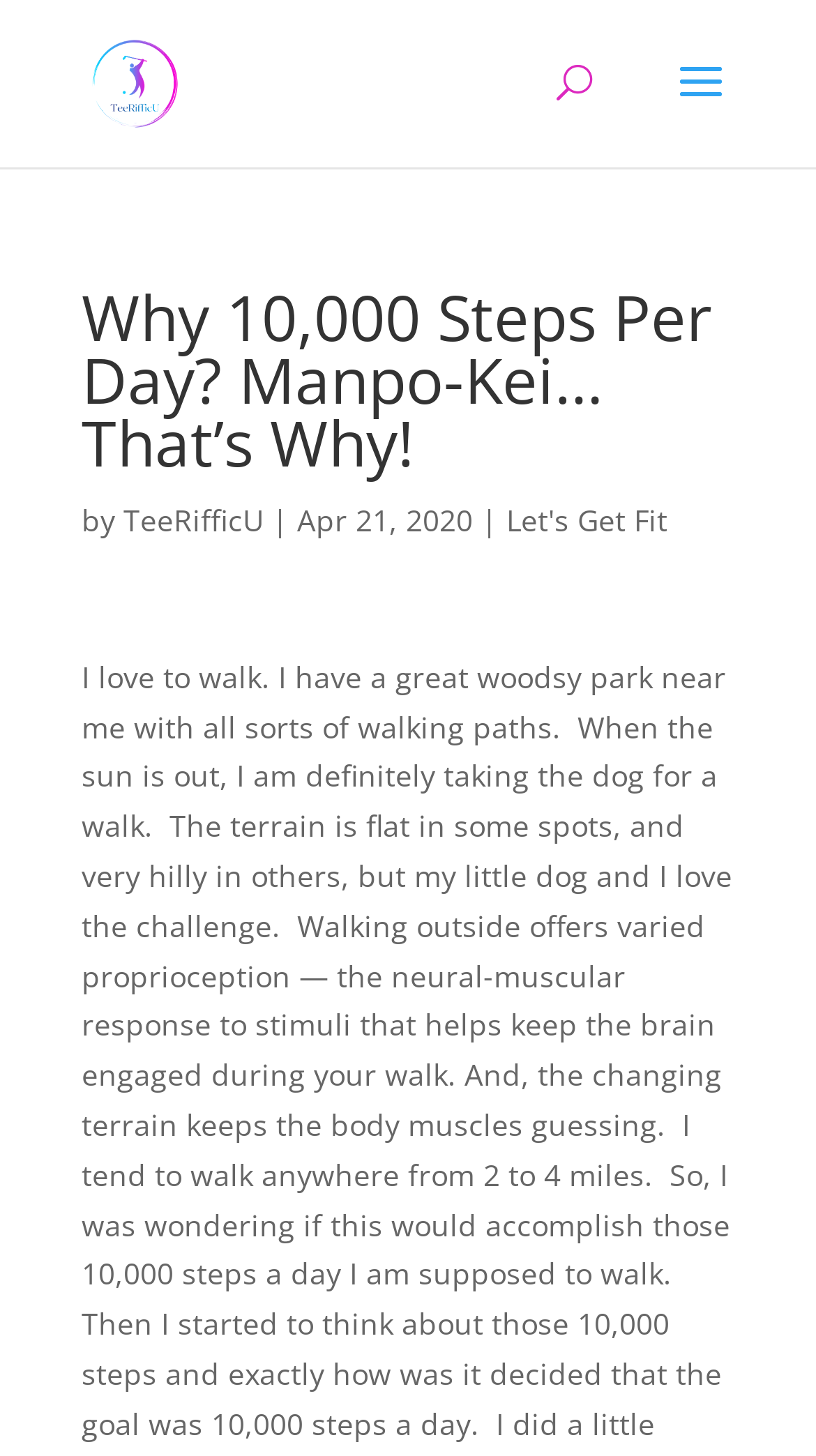With reference to the screenshot, provide a detailed response to the question below:
What is the link to the fitness program?

I found the link to the fitness program by looking at the text at the bottom of the article, which is 'Let's Get Fit'.